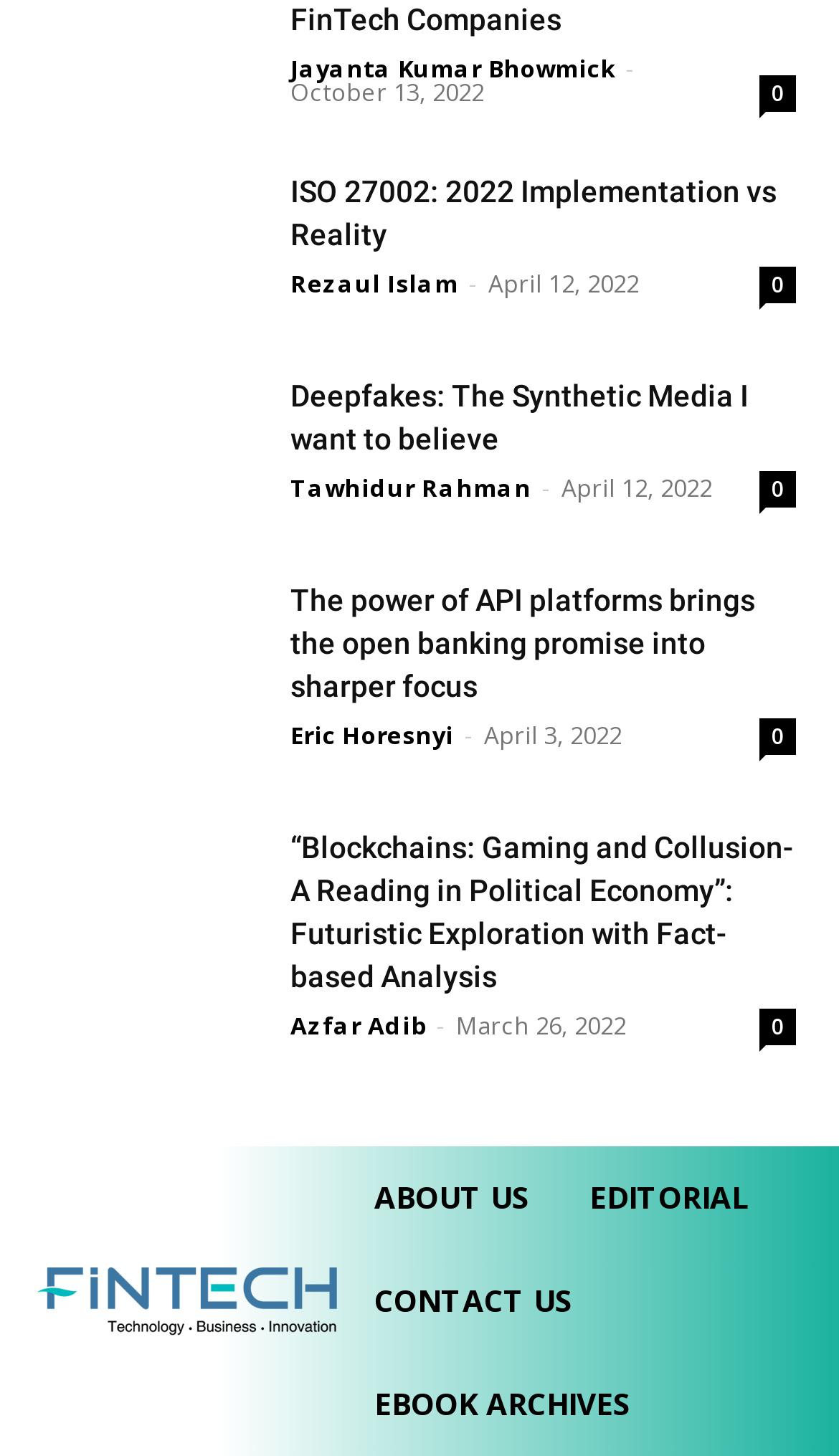Carefully observe the image and respond to the question with a detailed answer:
What is the category of the link at the bottom left?

The link at the bottom left has an image with the text 'Fintech', which suggests that it is a category or topic related to fintech.